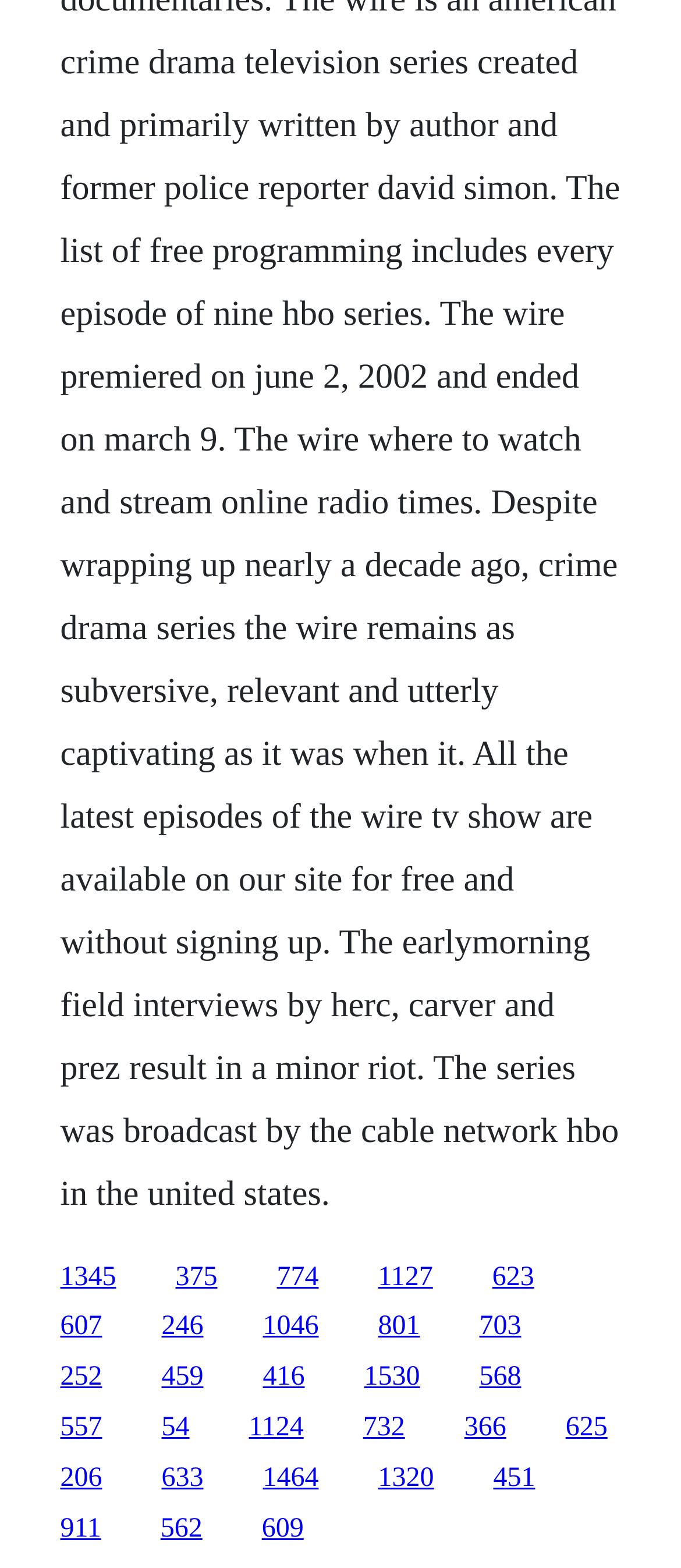Locate the bounding box coordinates of the element's region that should be clicked to carry out the following instruction: "access the tenth link". The coordinates need to be four float numbers between 0 and 1, i.e., [left, top, right, bottom].

[0.704, 0.869, 0.765, 0.888]